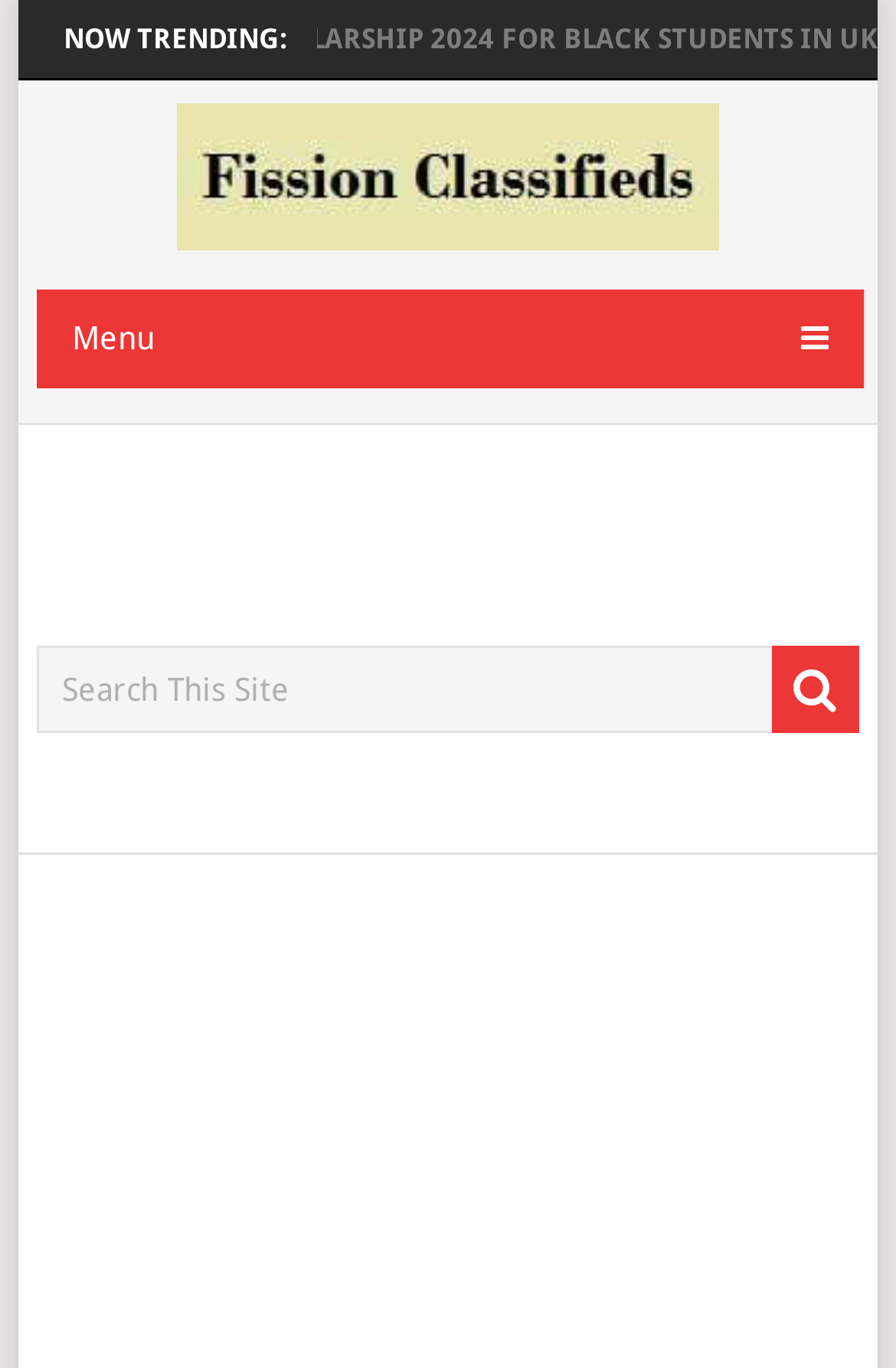Please respond to the question with a concise word or phrase:
What is the icon next to the 'Menu' link?

uf0c9